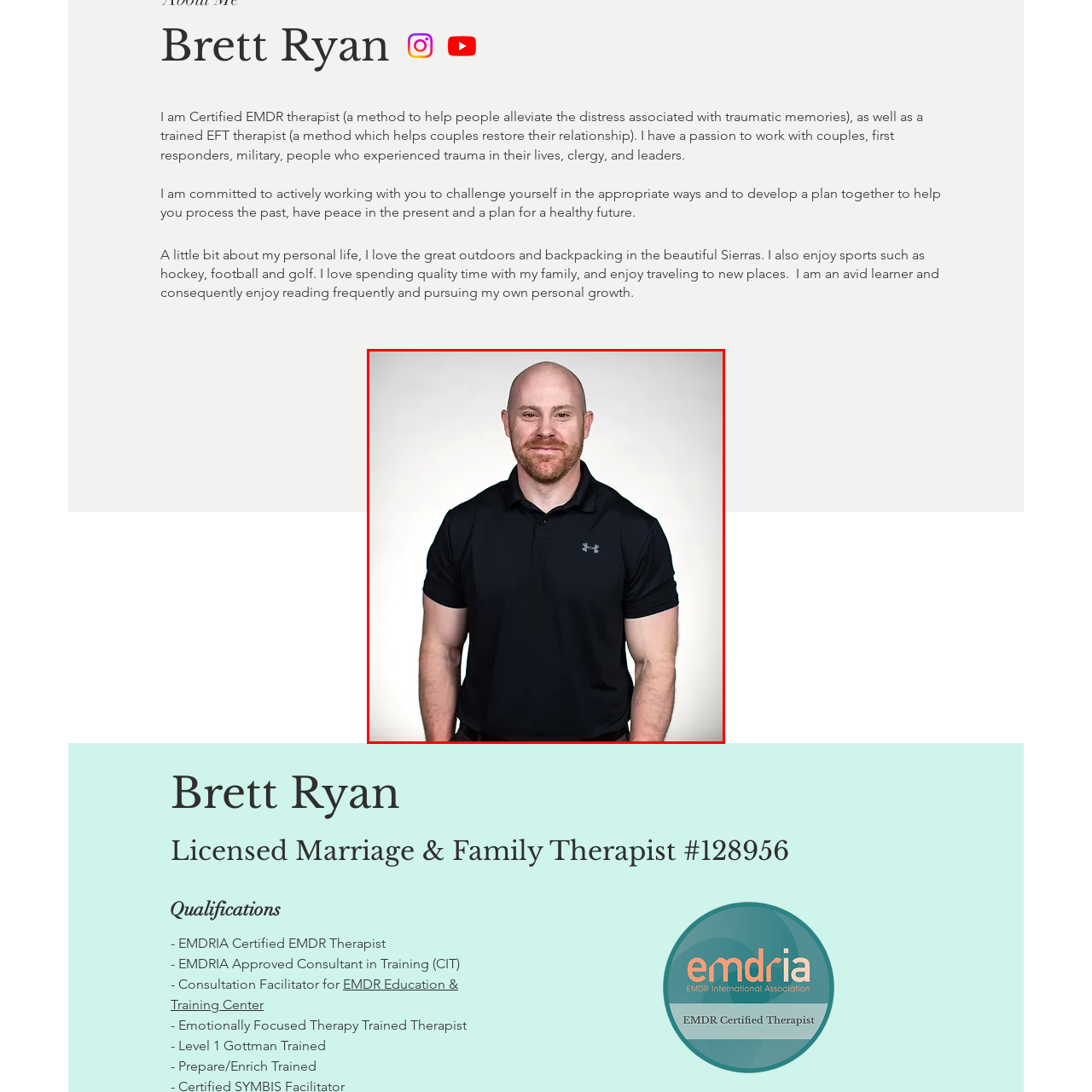Refer to the section enclosed in the red box, What is the tone of the background? Please answer briefly with a single word or phrase.

Softly lit